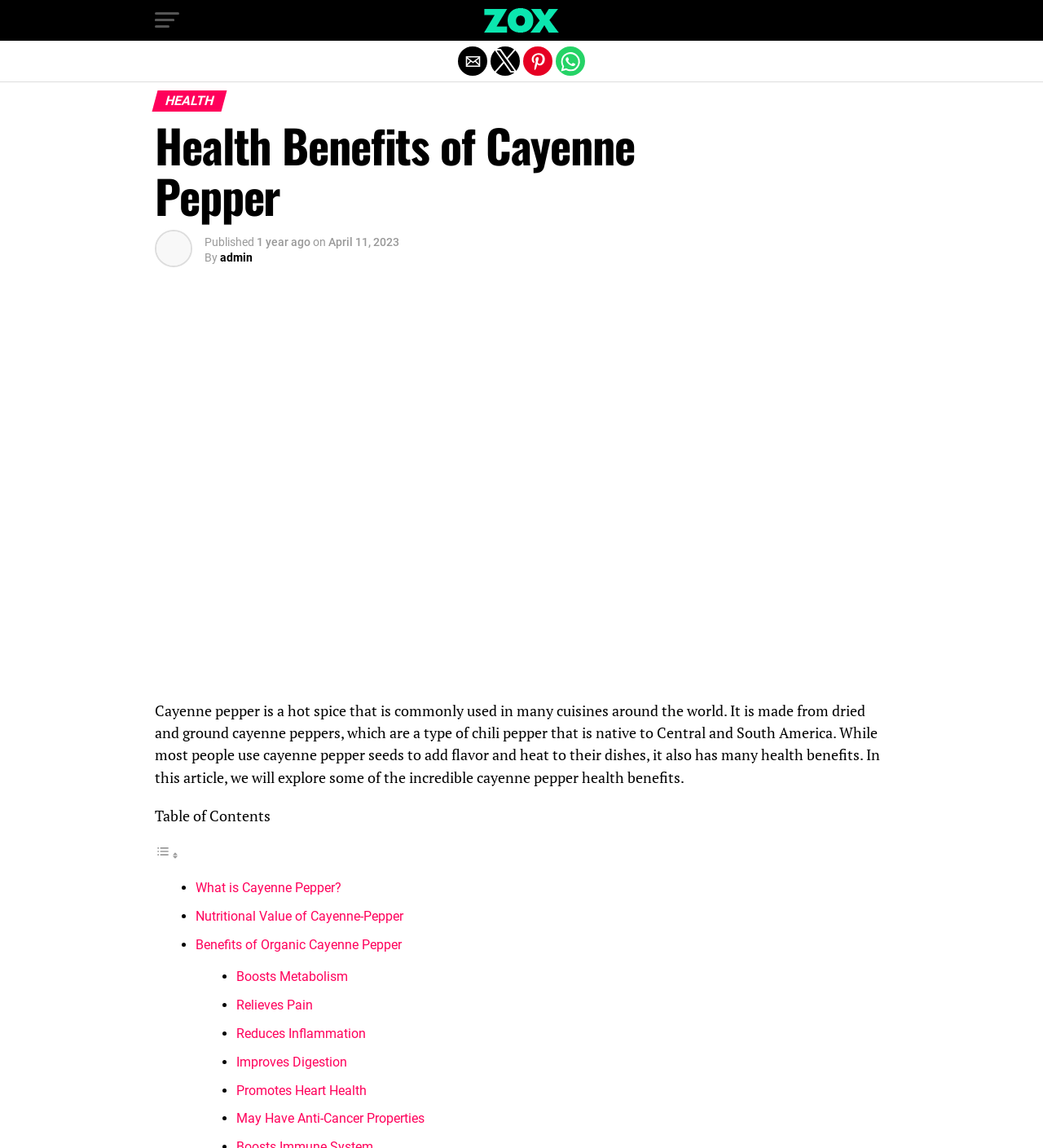Locate the bounding box coordinates of the clickable region necessary to complete the following instruction: "Visit WelHealthOrganic". Provide the coordinates in the format of four float numbers between 0 and 1, i.e., [left, top, right, bottom].

[0.464, 0.018, 0.536, 0.031]